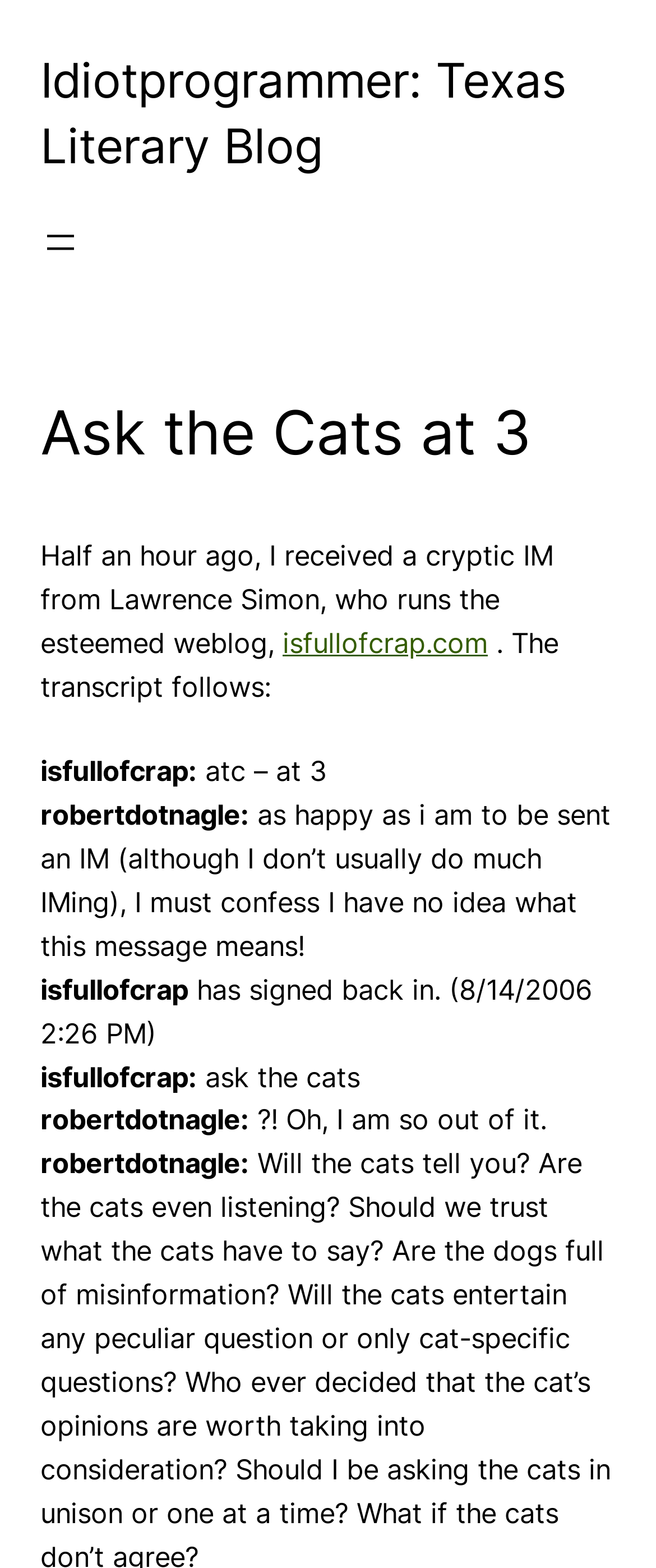Who is the recipient of the IM?
Please provide a detailed answer to the question.

The webpage displays a transcript of an IM conversation, where isfullofcrap sends a message to robertdotnagle. This information is obtained from the StaticText elements with OCR text 'robertdotnagle:'.